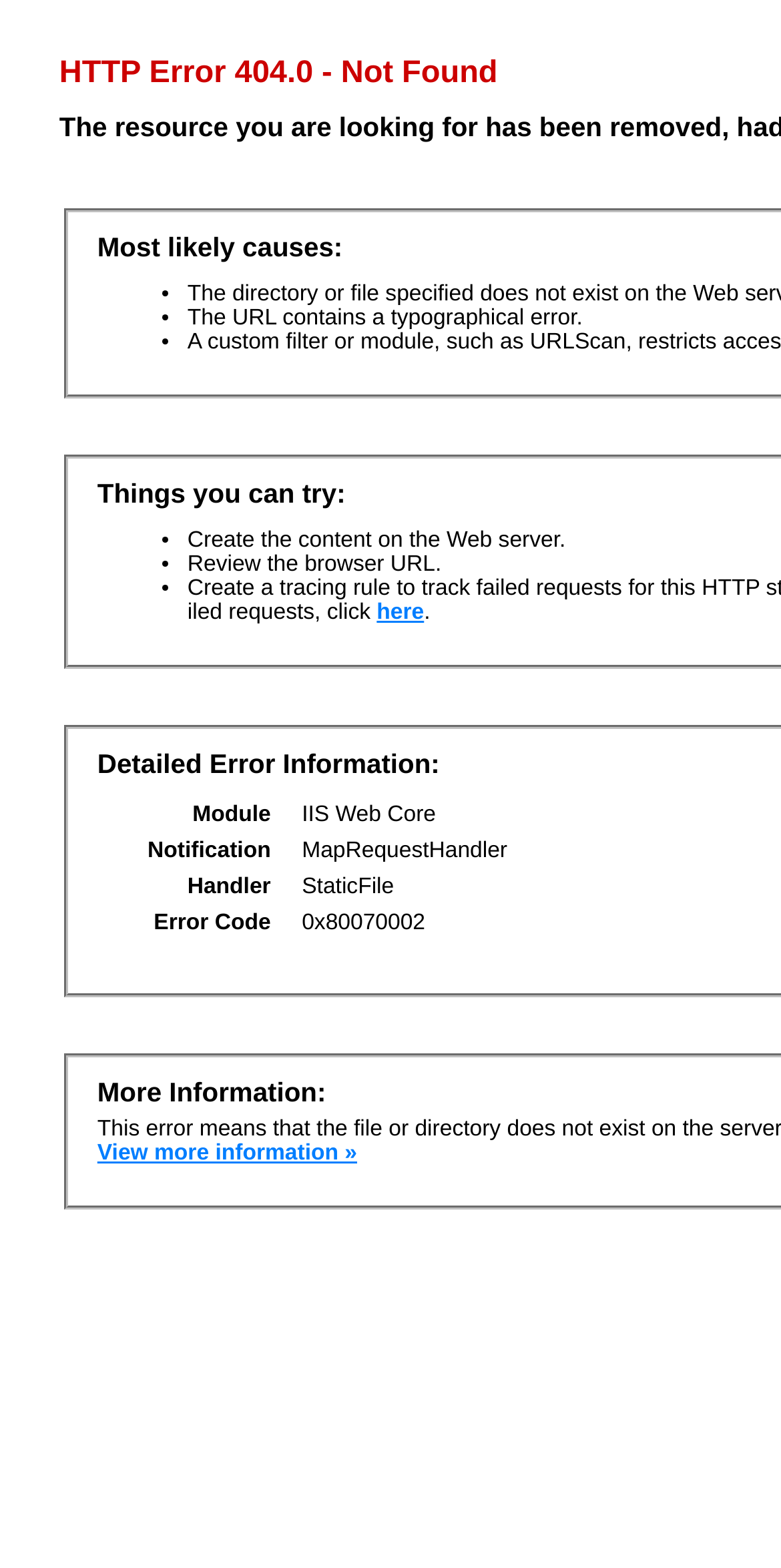What is the handler?
Can you provide a detailed and comprehensive answer to the question?

I found the handler by looking at the table on the webpage, specifically the row with the header 'Handler' and the corresponding grid cell containing the name 'StaticFile'.